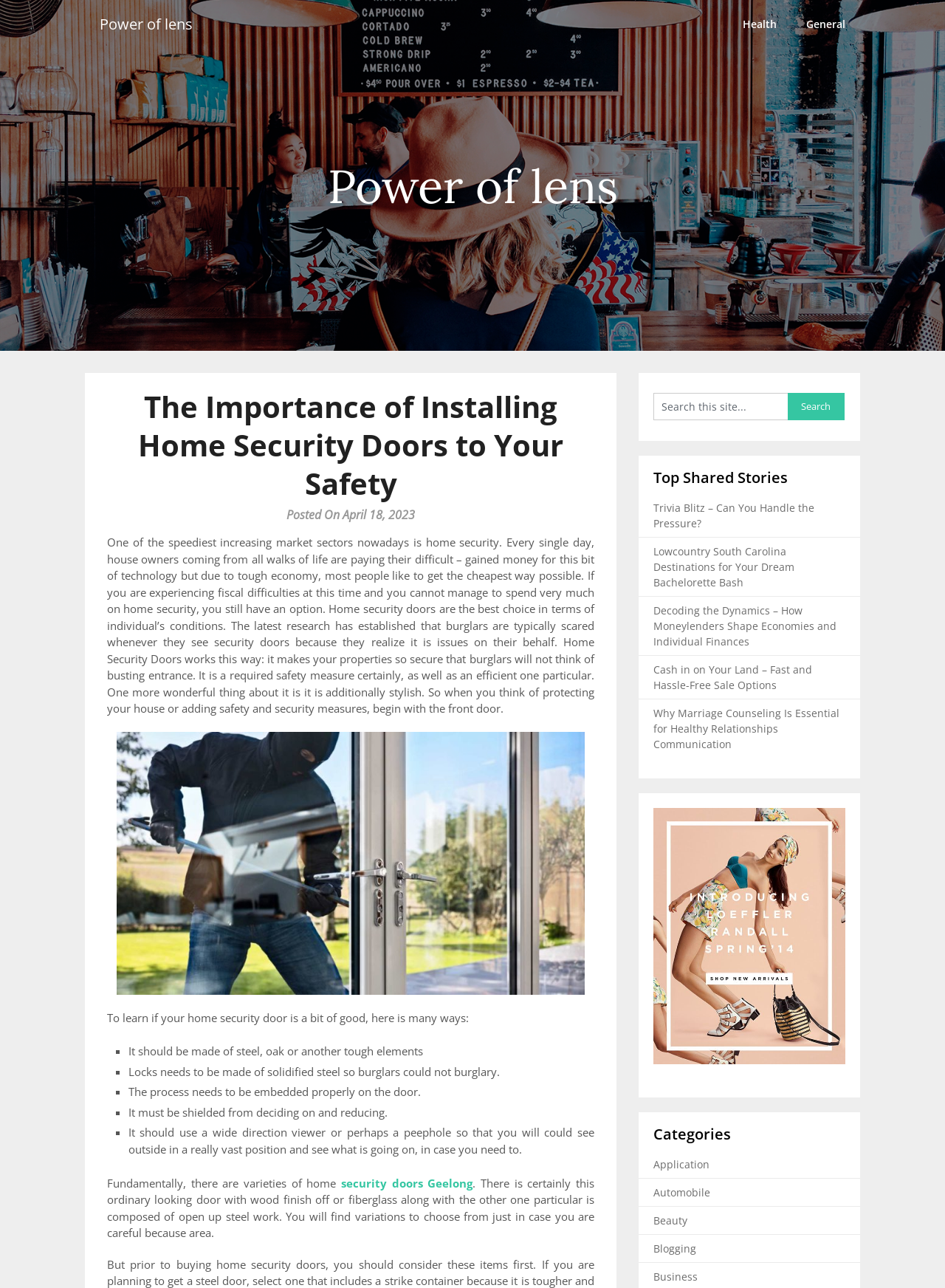Locate the bounding box coordinates of the area you need to click to fulfill this instruction: 'Search for something on this site'. The coordinates must be in the form of four float numbers ranging from 0 to 1: [left, top, right, bottom].

[0.834, 0.305, 0.894, 0.326]